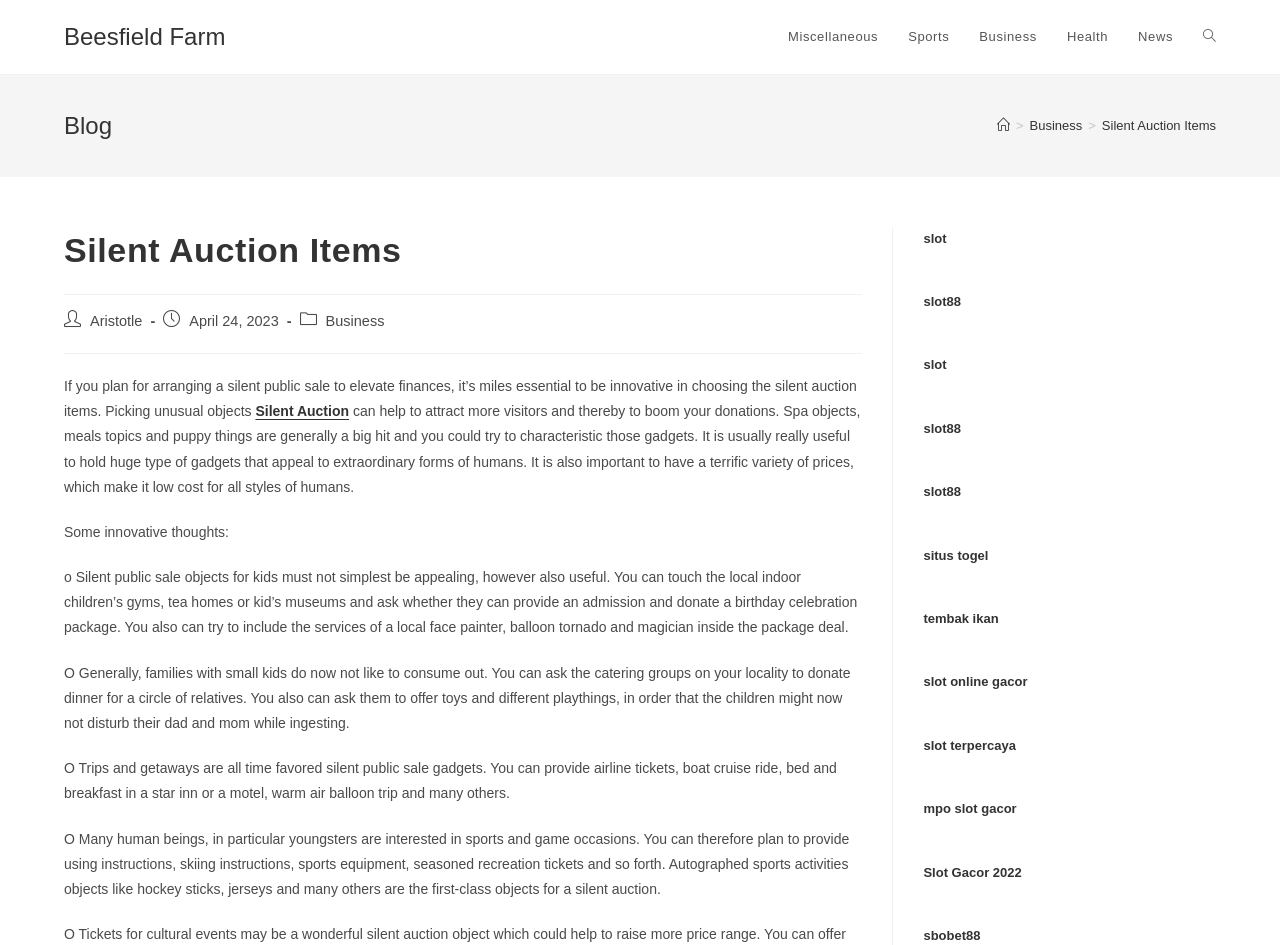Generate a comprehensive description of the webpage content.

The webpage is about silent auction items, specifically on Beesfield Farm. At the top, there is a navigation bar with links to different categories, including Miscellaneous, Sports, Business, Health, and News. There is also a link to toggle website search.

Below the navigation bar, there is a header section with a heading "Blog" and a breadcrumbs navigation section showing the current page's location, with links to "Home" and "Business" categories.

The main content of the page is an article about silent auction items, with a heading "Silent Auction Items" and a brief introduction to the importance of choosing innovative and appealing items for a silent auction. The article is written by "Aristotle" and was published on April 24, 2023.

The article provides some innovative ideas for silent auction items, including spa objects, food items, and pet items, which are usually a big hit. It also suggests having a variety of items that appeal to different types of people and a range of prices to make it affordable for everyone.

The article then provides some specific ideas for silent auction items, including packages for kids, dinner for a family, trips and getaways, and sports-related items. There are also several links to external websites, including online slot games and sports betting websites, scattered throughout the article.

Overall, the webpage is focused on providing information and ideas for silent auction items, with a mix of text and links to external resources.